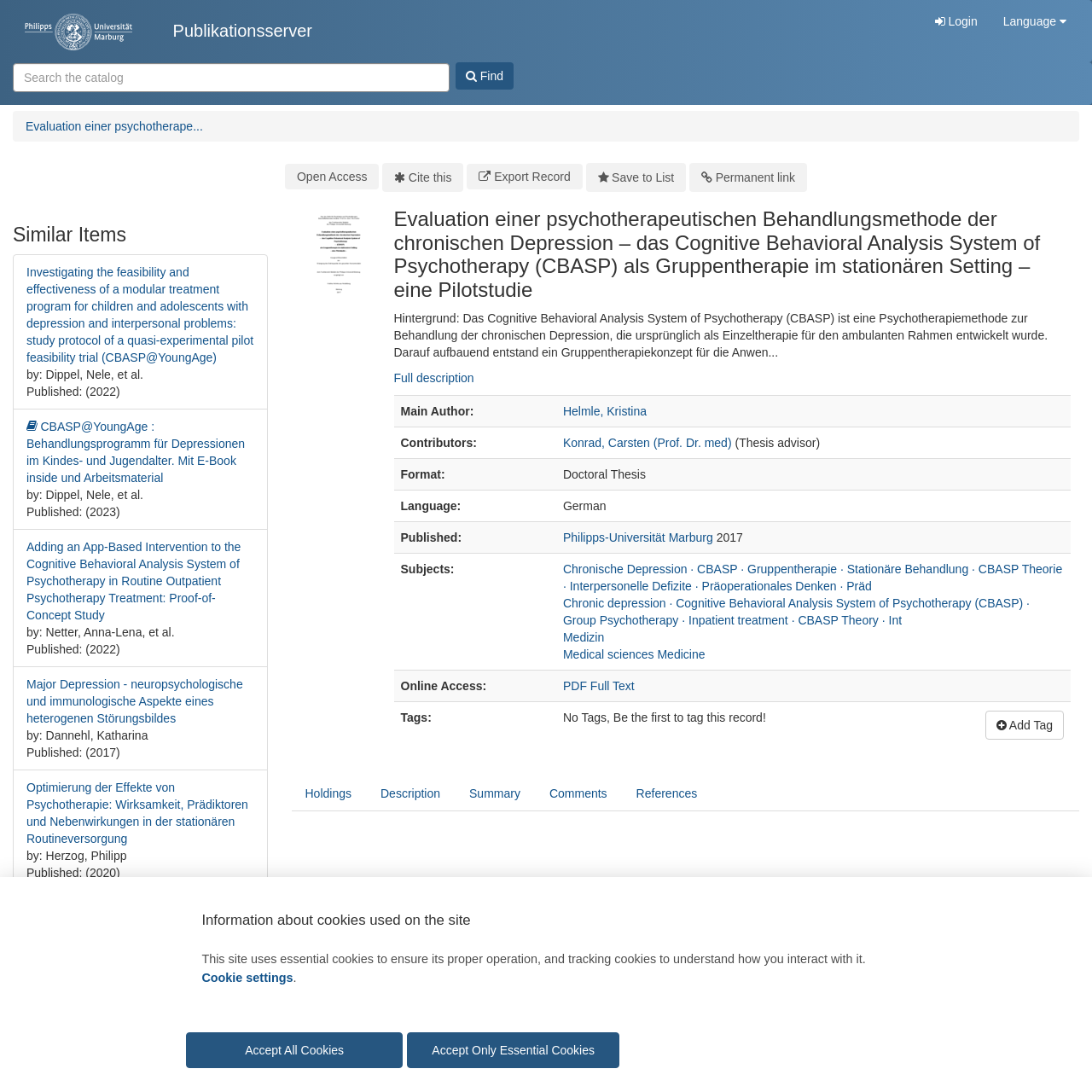Can you determine the bounding box coordinates of the area that needs to be clicked to fulfill the following instruction: "Login to the system"?

[0.844, 0.0, 0.907, 0.039]